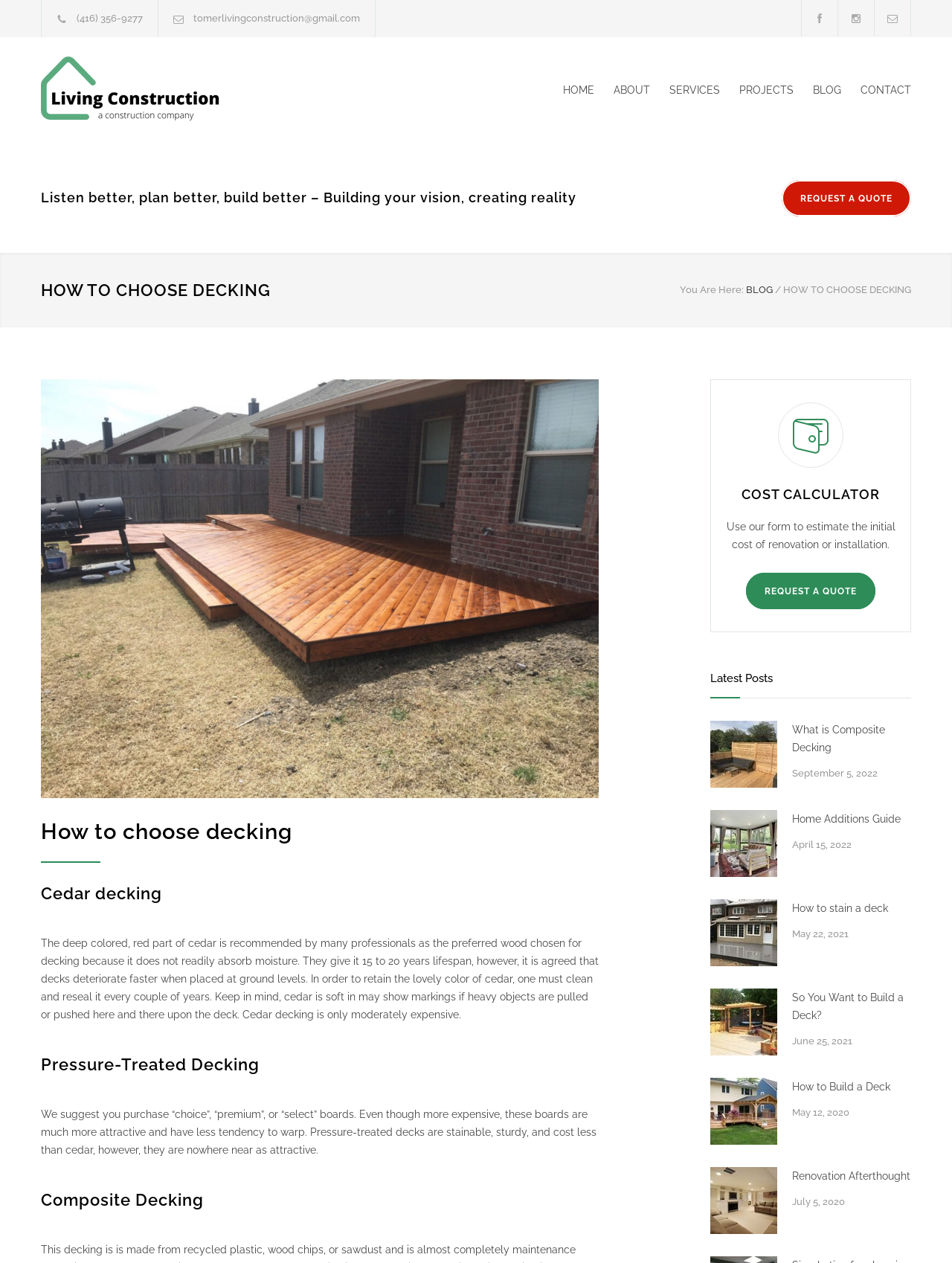Using the details from the image, please elaborate on the following question: What is the section 'Latest Posts' about?

The 'Latest Posts' section appears to be a list of blog posts, with links to articles such as 'What is Composite Decking', 'Home Additions Guide', and 'How to stain a deck', along with their corresponding dates.